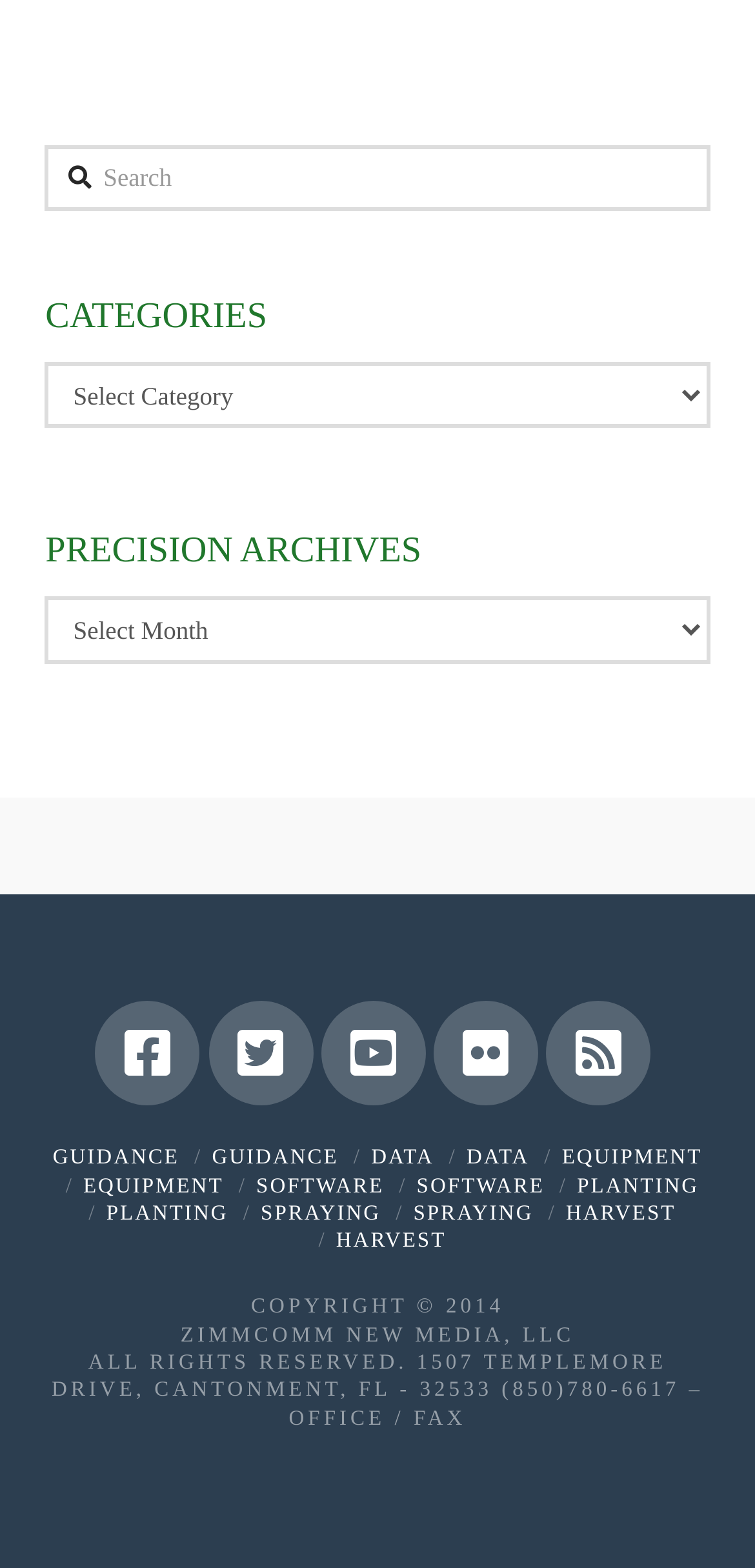Identify the bounding box coordinates of the region that should be clicked to execute the following instruction: "Enter your message".

None